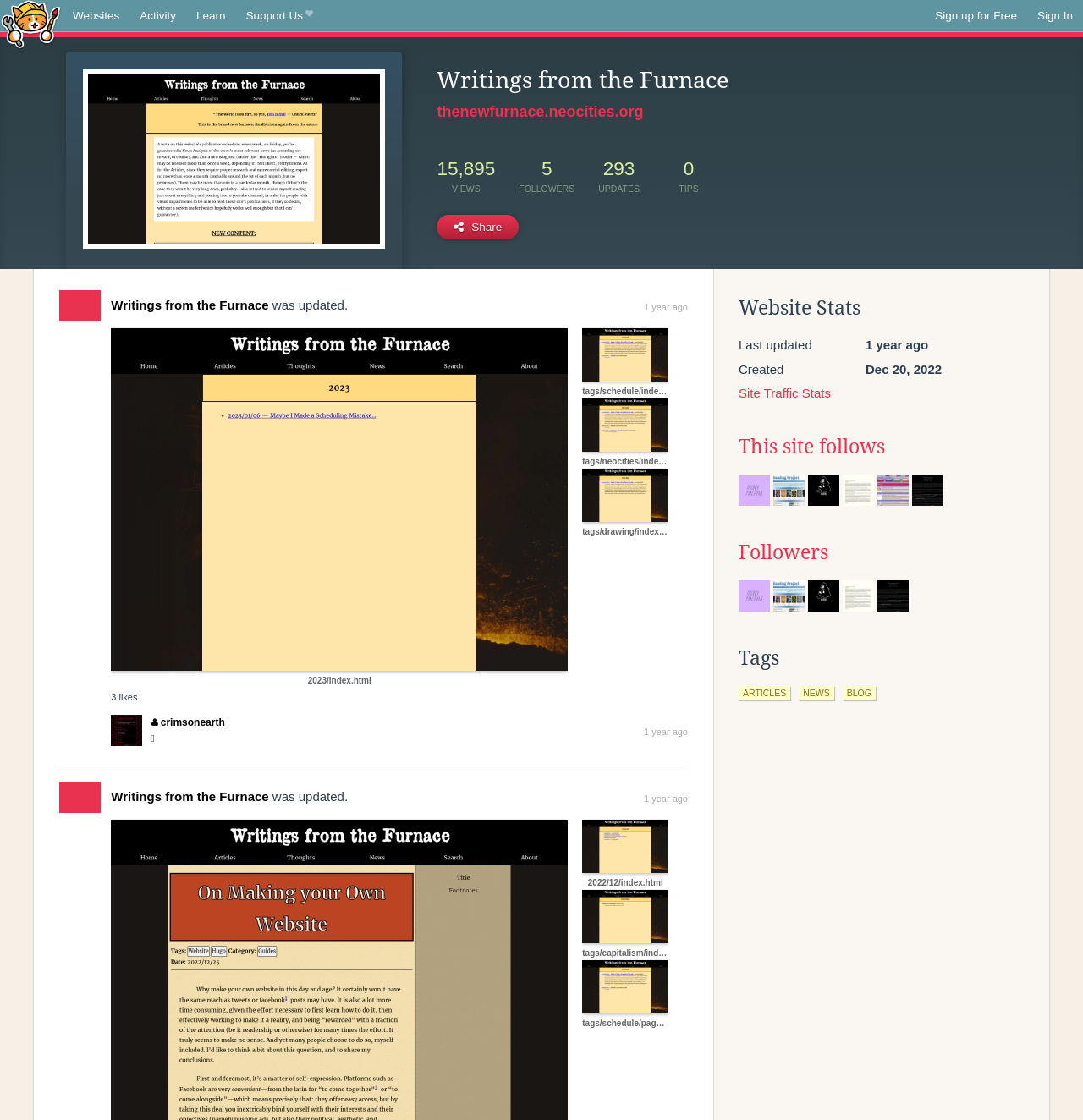Mark the bounding box of the element that matches the following description: "1 year ago".

[0.595, 0.709, 0.635, 0.718]